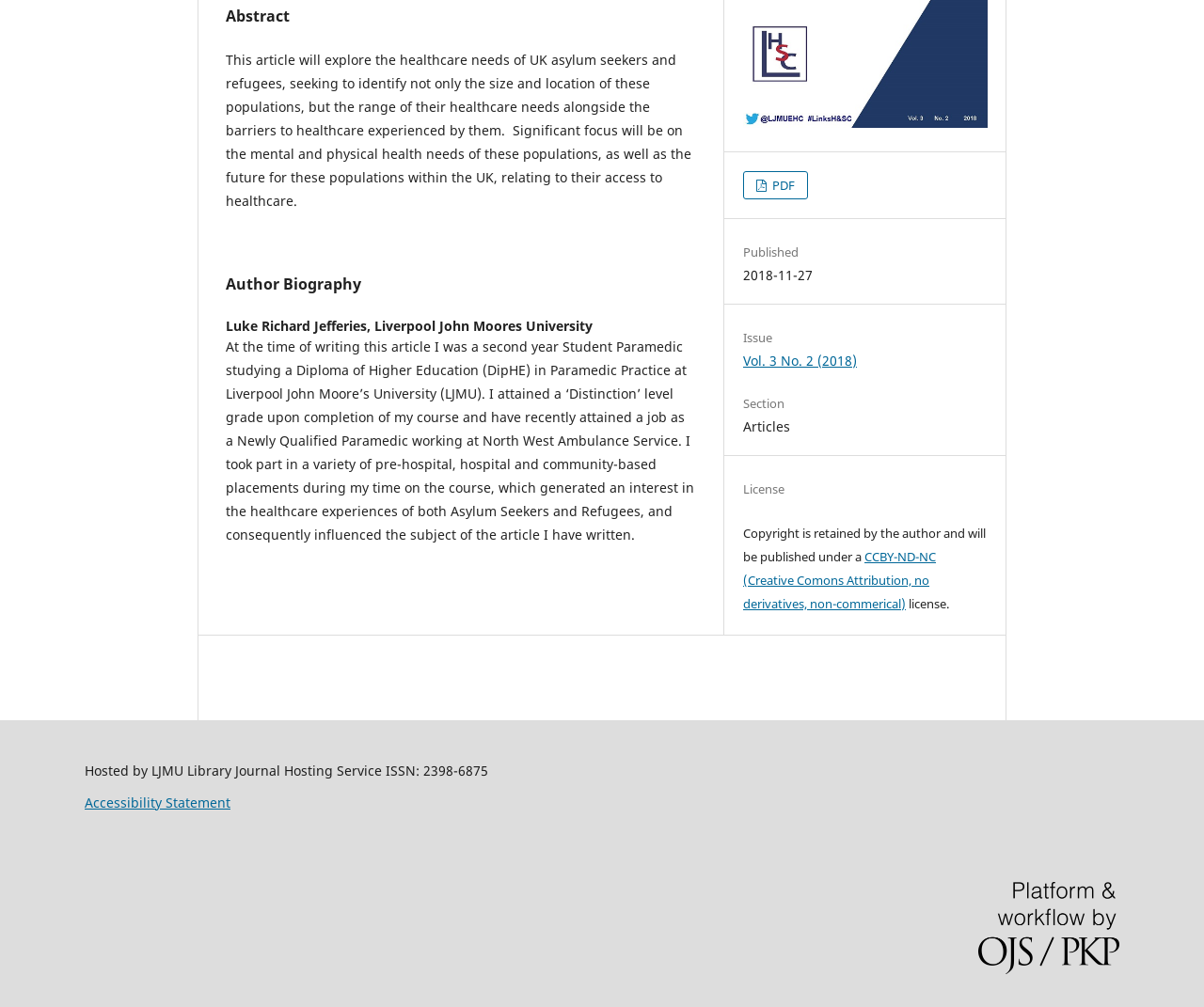Identify and provide the bounding box coordinates of the UI element described: "Vol. 3 No. 2 (2018)". The coordinates should be formatted as [left, top, right, bottom], with each number being a float between 0 and 1.

[0.617, 0.349, 0.712, 0.367]